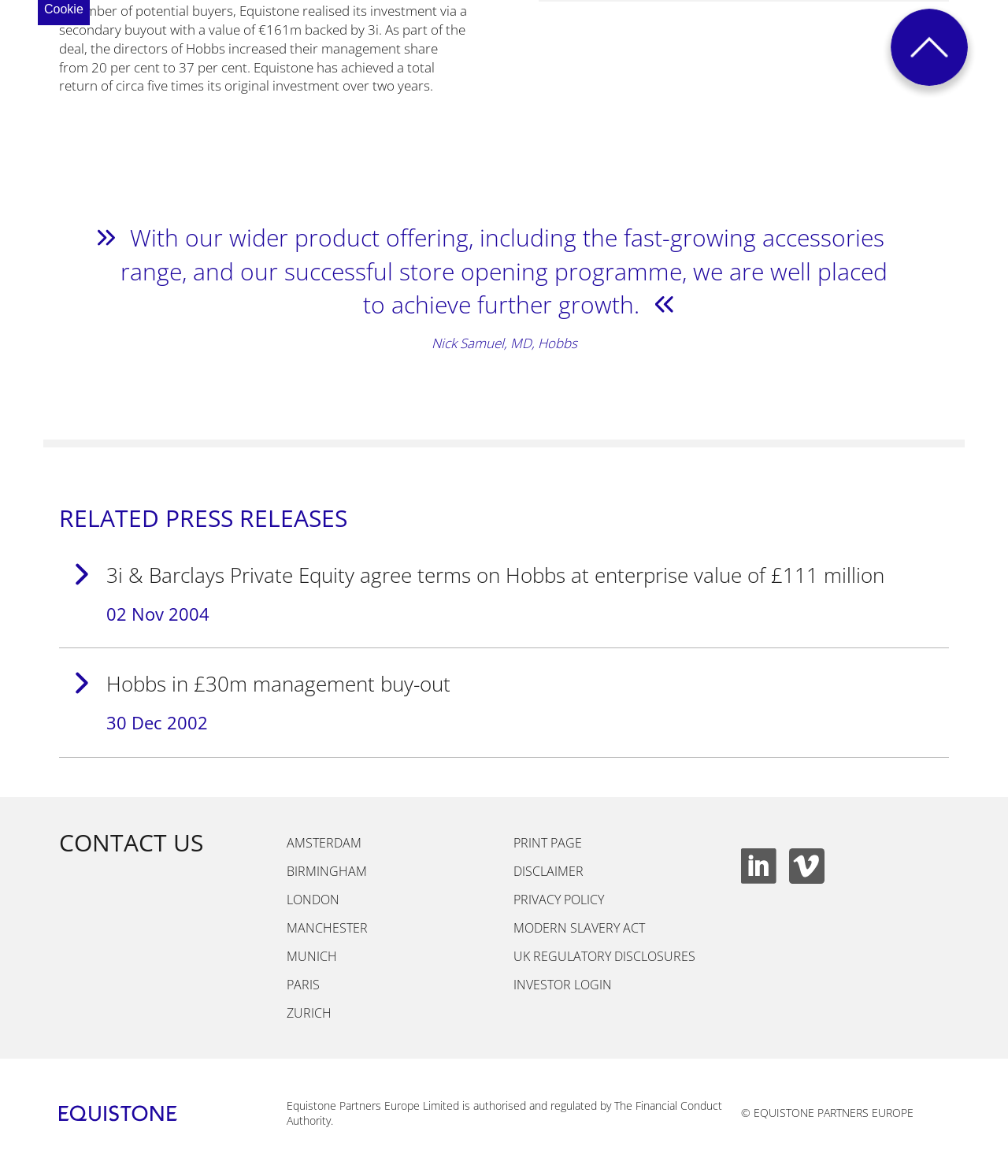Extract the bounding box of the UI element described as: "UK REGULATORY DISCLOSURES".

[0.509, 0.801, 0.69, 0.825]